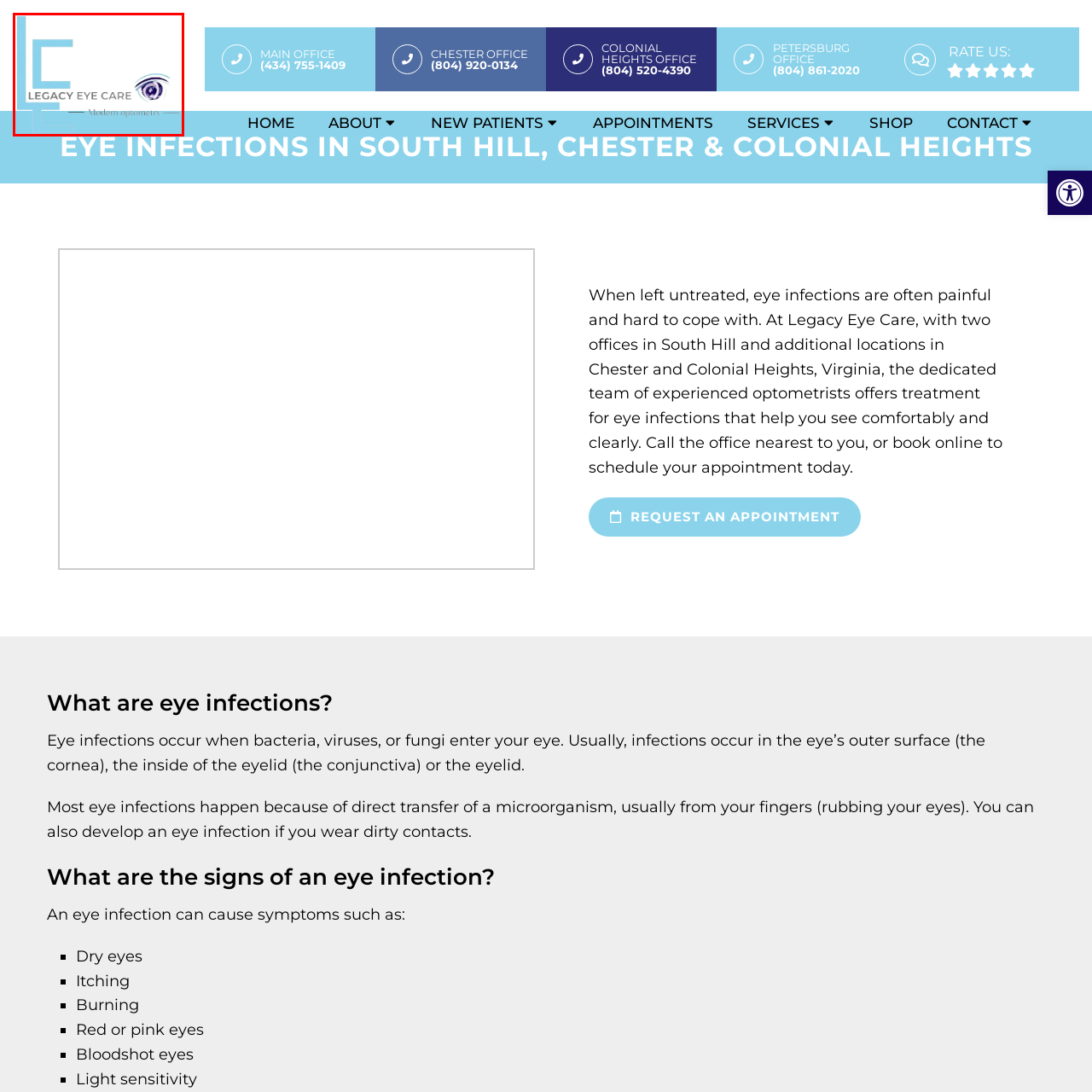Create a thorough description of the image portion outlined in red.

The image features the logo of "Legacy Eye Care," a modern optometry practice known for its commitment to eye health and patient care. The design incorporates a stylized representation of an eye, blending contemporary aesthetics with professionalism. The color palette of light blue and subtle gradients gives a fresh and inviting feel, while the bold text "LEGACY EYE CARE" emphasizes the brand's identity. Additionally, the phrase "Modern optometry" beneath the logo highlights the clinic's focus on advanced eye care solutions. This logo reflects the practice's dedication to providing quality eye health services in South Hill, Chester, and Colonial Heights, Virginia.